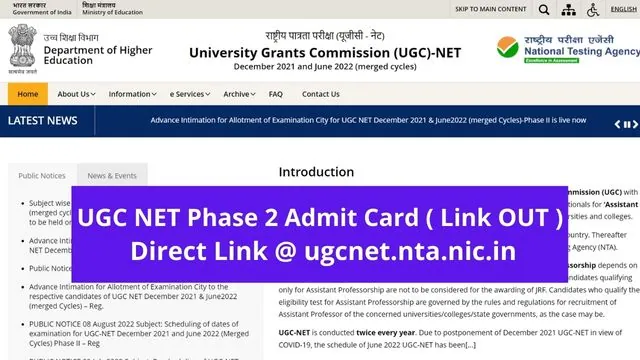When are the UGC NET exams scheduled?
Refer to the image and give a detailed response to the question.

The notice is part of the latest updates related to the UGC NET exams scheduled for December 2021 and June 2022.